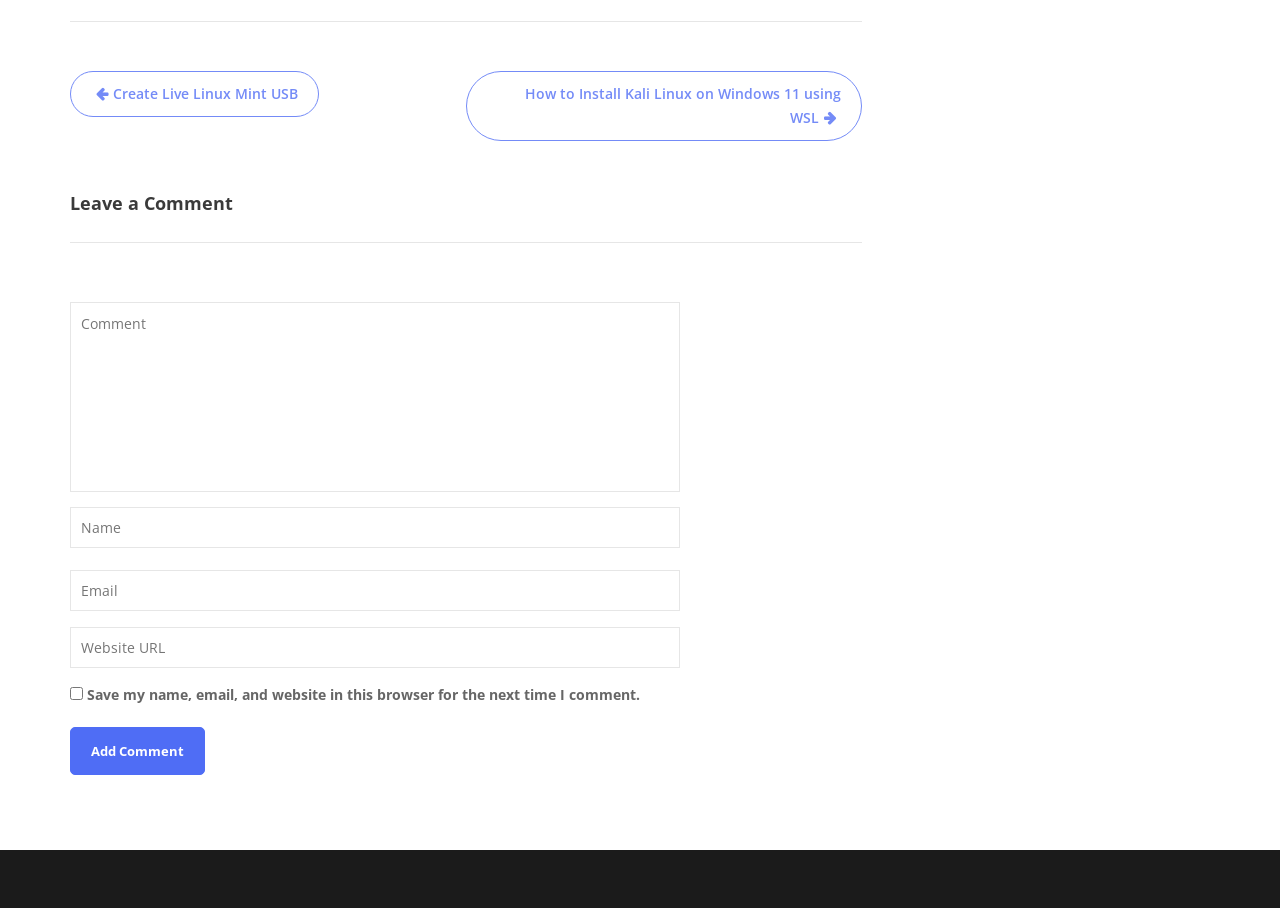Extract the bounding box coordinates for the HTML element that matches this description: "name="url" placeholder="Website URL"". The coordinates should be four float numbers between 0 and 1, i.e., [left, top, right, bottom].

[0.055, 0.689, 0.531, 0.734]